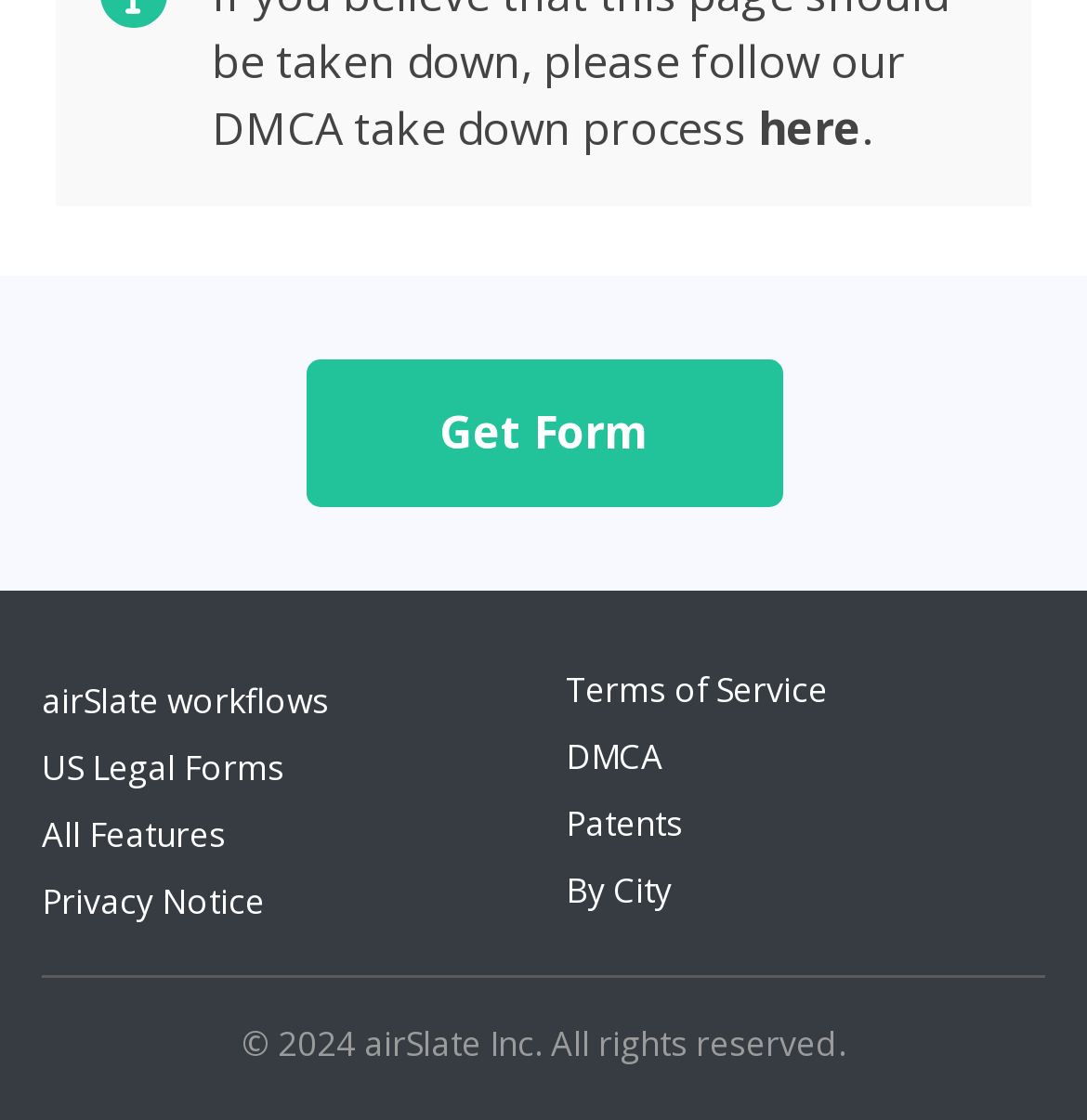Identify the bounding box coordinates of the region that should be clicked to execute the following instruction: "Contact us".

None